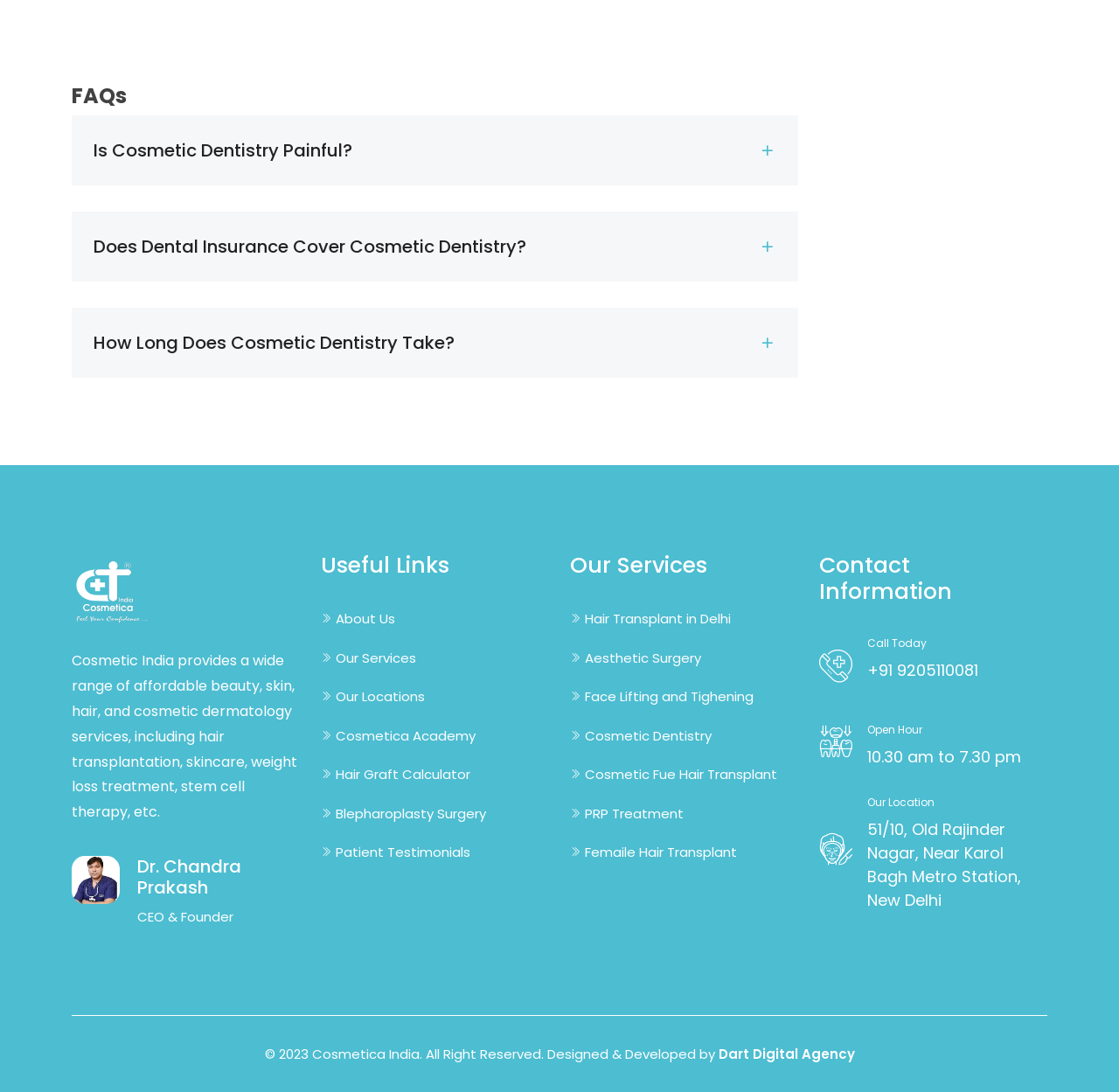Please find the bounding box coordinates for the clickable element needed to perform this instruction: "Click on 'Cosmetic Dentistry'".

[0.509, 0.665, 0.636, 0.683]